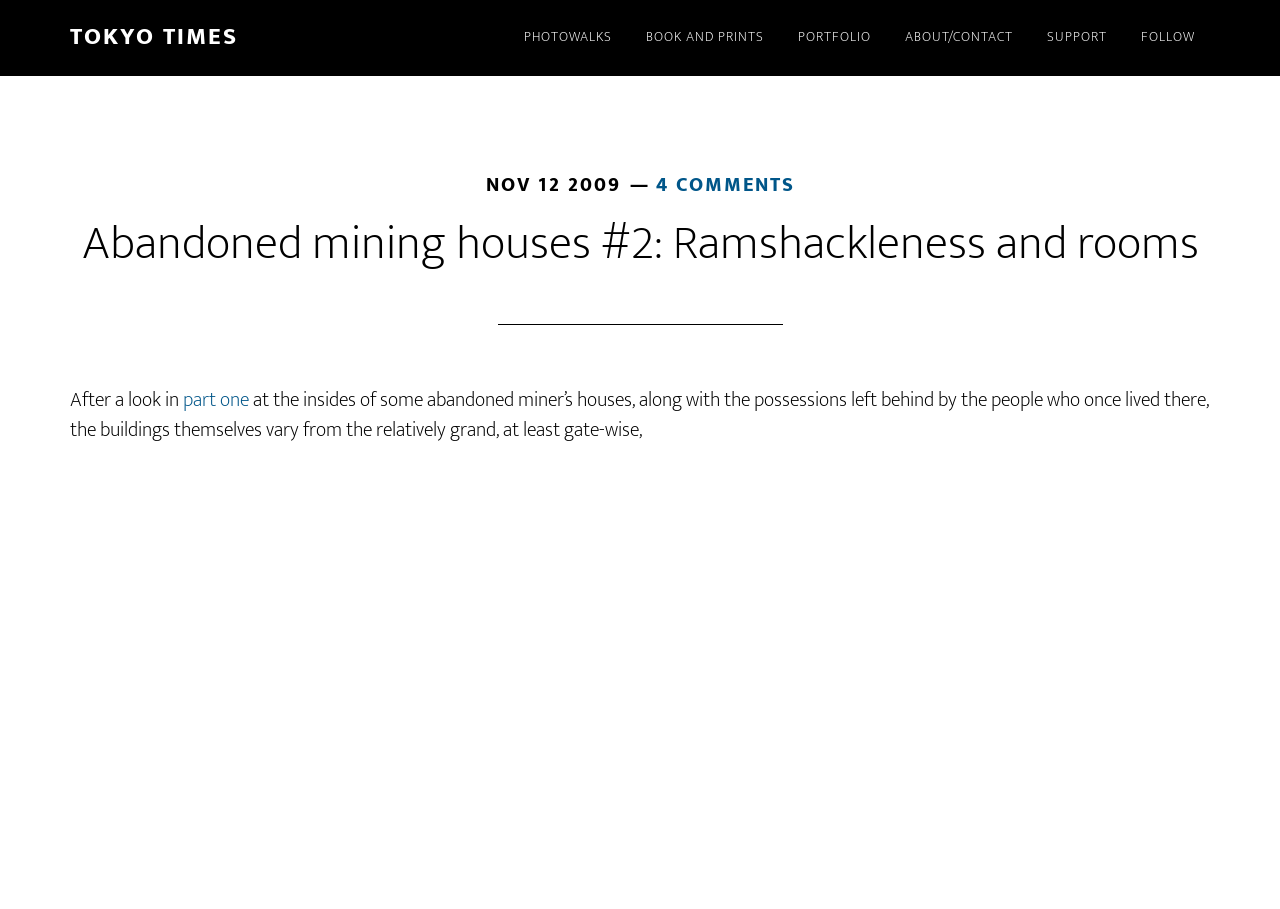What is the date of the article?
Using the screenshot, give a one-word or short phrase answer.

NOV 12 2009